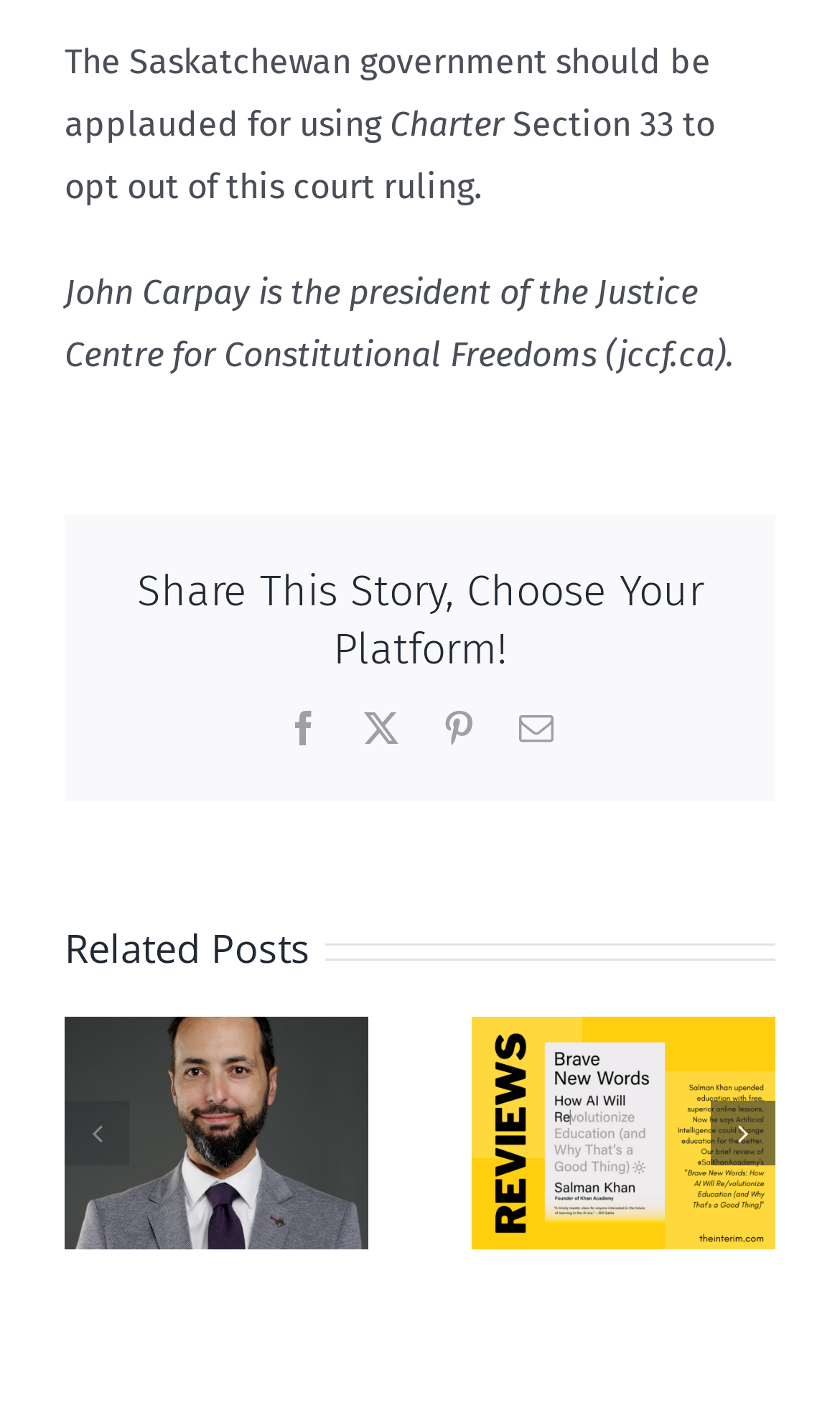Please respond in a single word or phrase: 
What is the topic of the article?

Charter Section 33